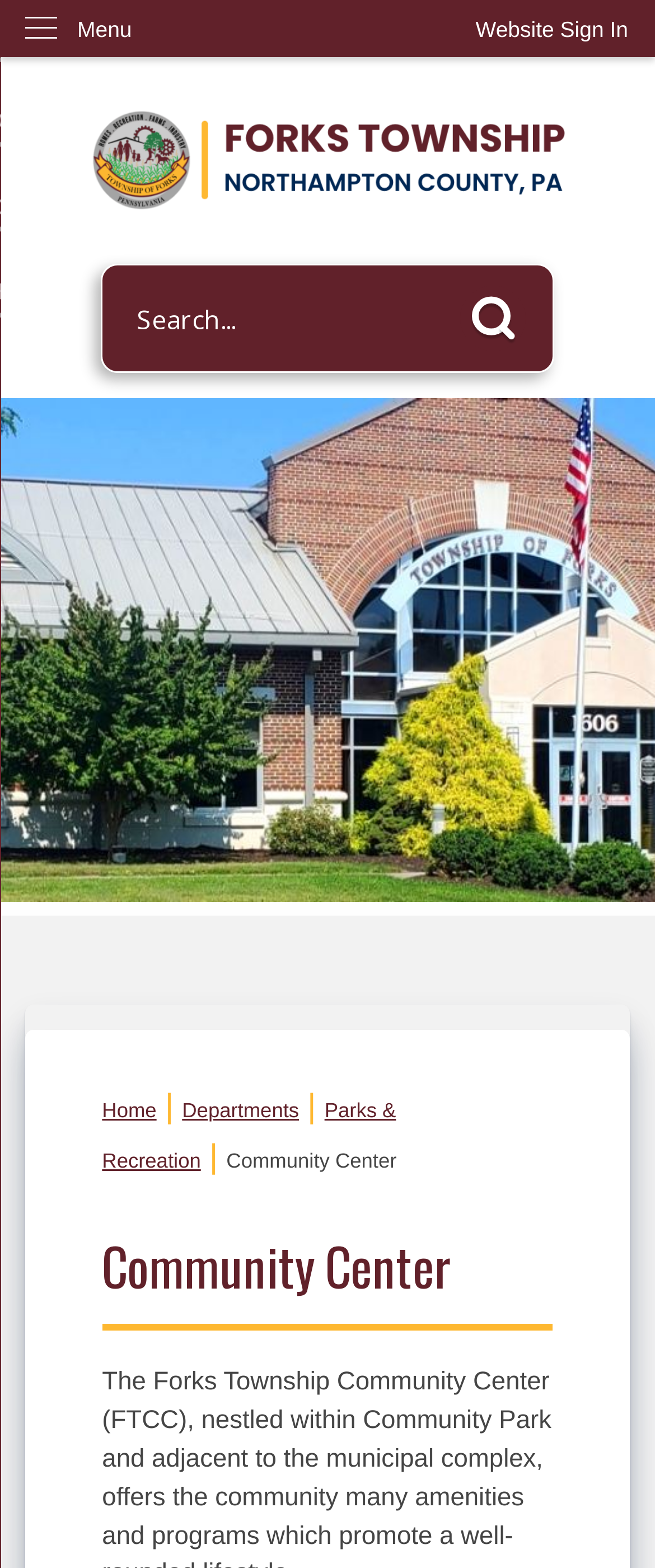Respond with a single word or phrase to the following question:
What is the orientation of the menu?

Vertical